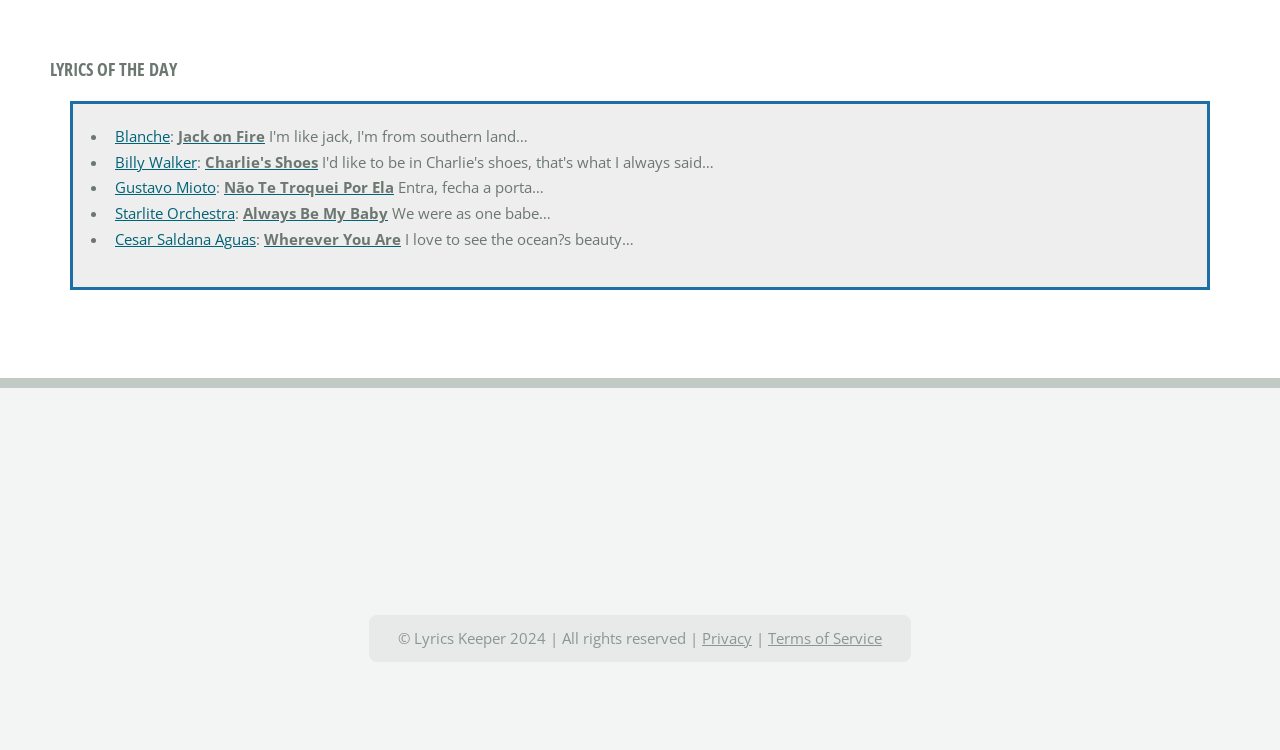Kindly determine the bounding box coordinates of the area that needs to be clicked to fulfill this instruction: "Read lyrics of Always Be My Baby".

[0.19, 0.271, 0.303, 0.297]